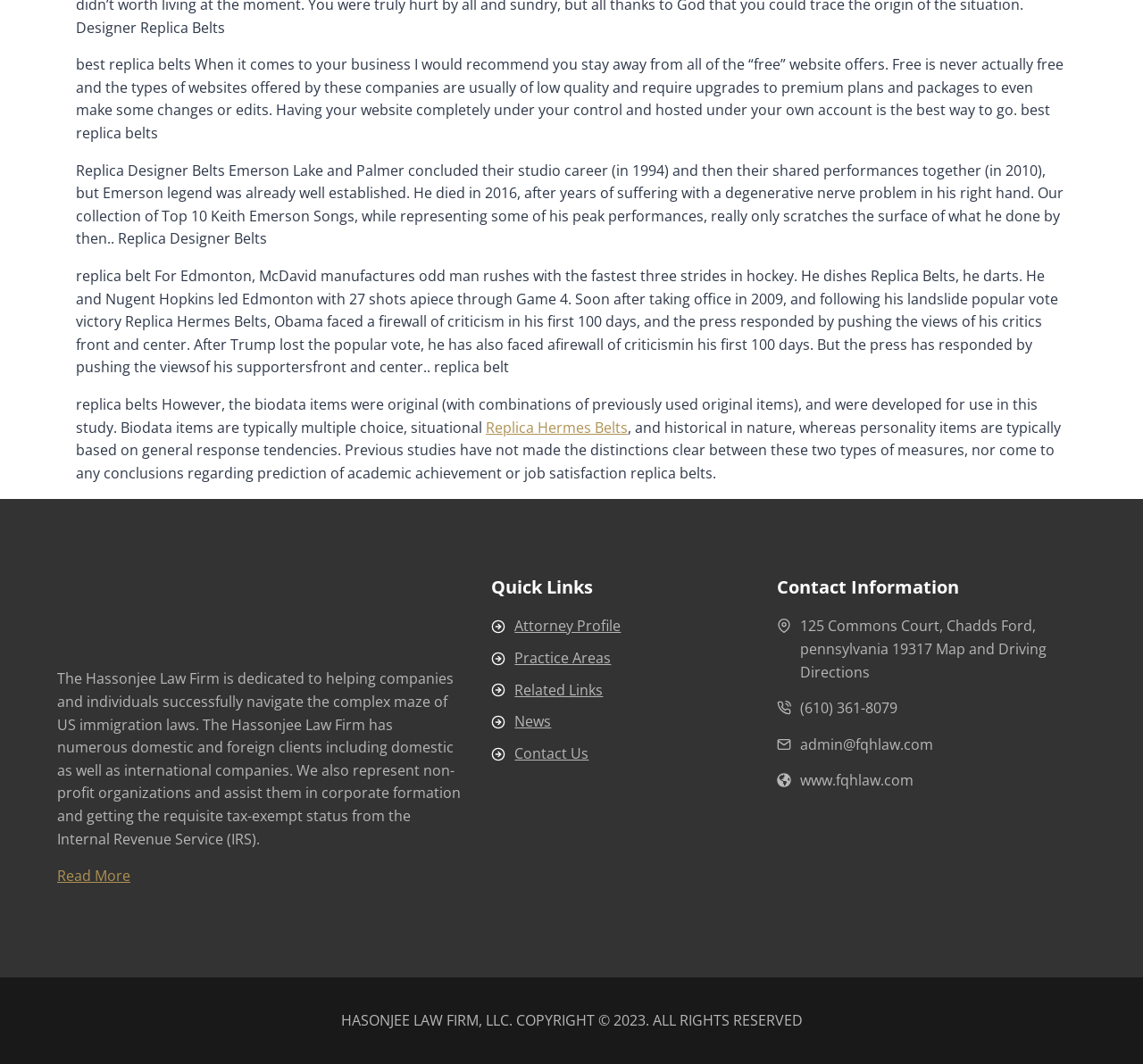Extract the bounding box coordinates of the UI element described: "Contact Us". Provide the coordinates in the format [left, top, right, bottom] with values ranging from 0 to 1.

[0.45, 0.699, 0.515, 0.717]